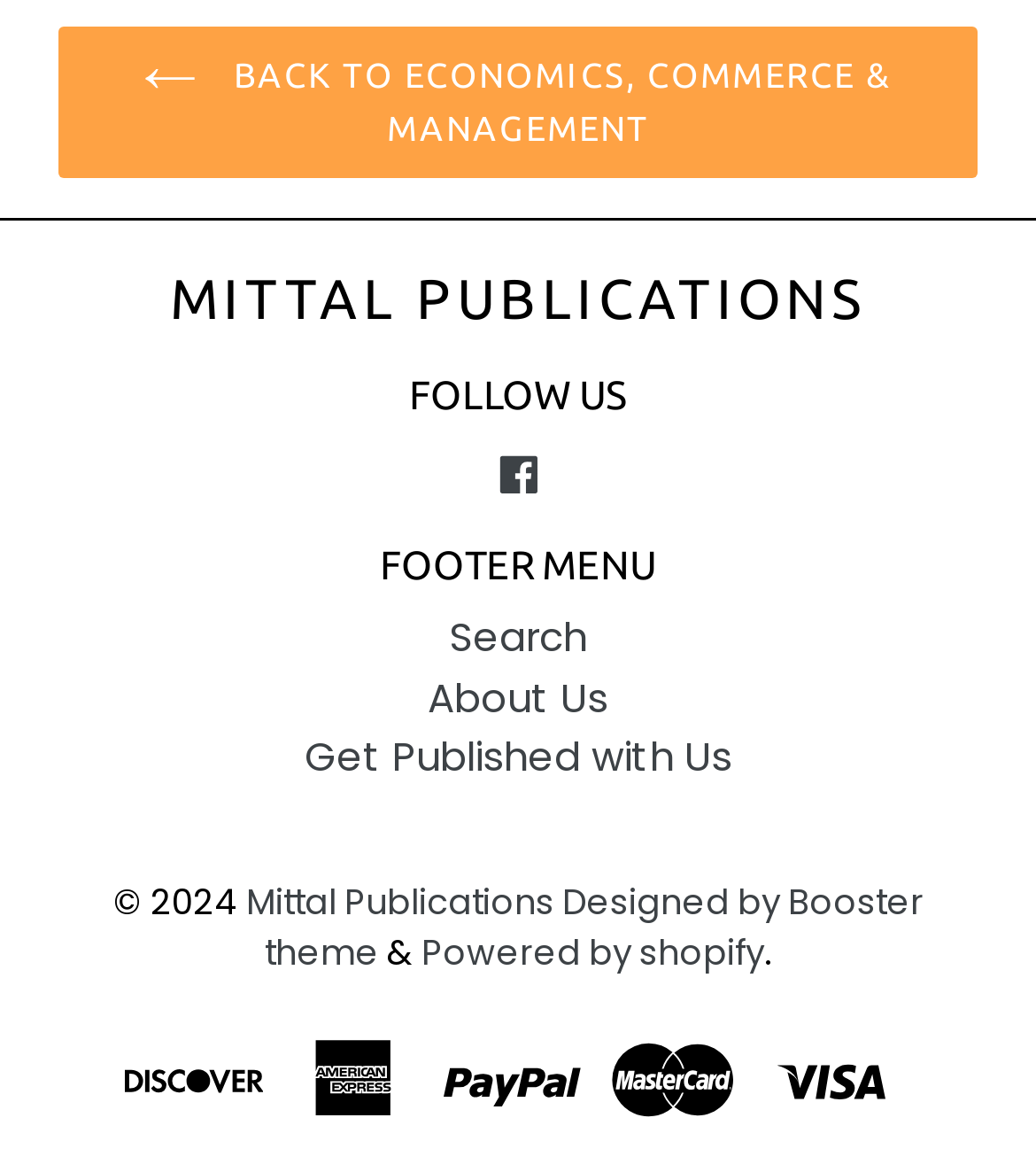Identify the bounding box coordinates of the HTML element based on this description: "Powered by shopify".

[0.406, 0.792, 0.737, 0.836]